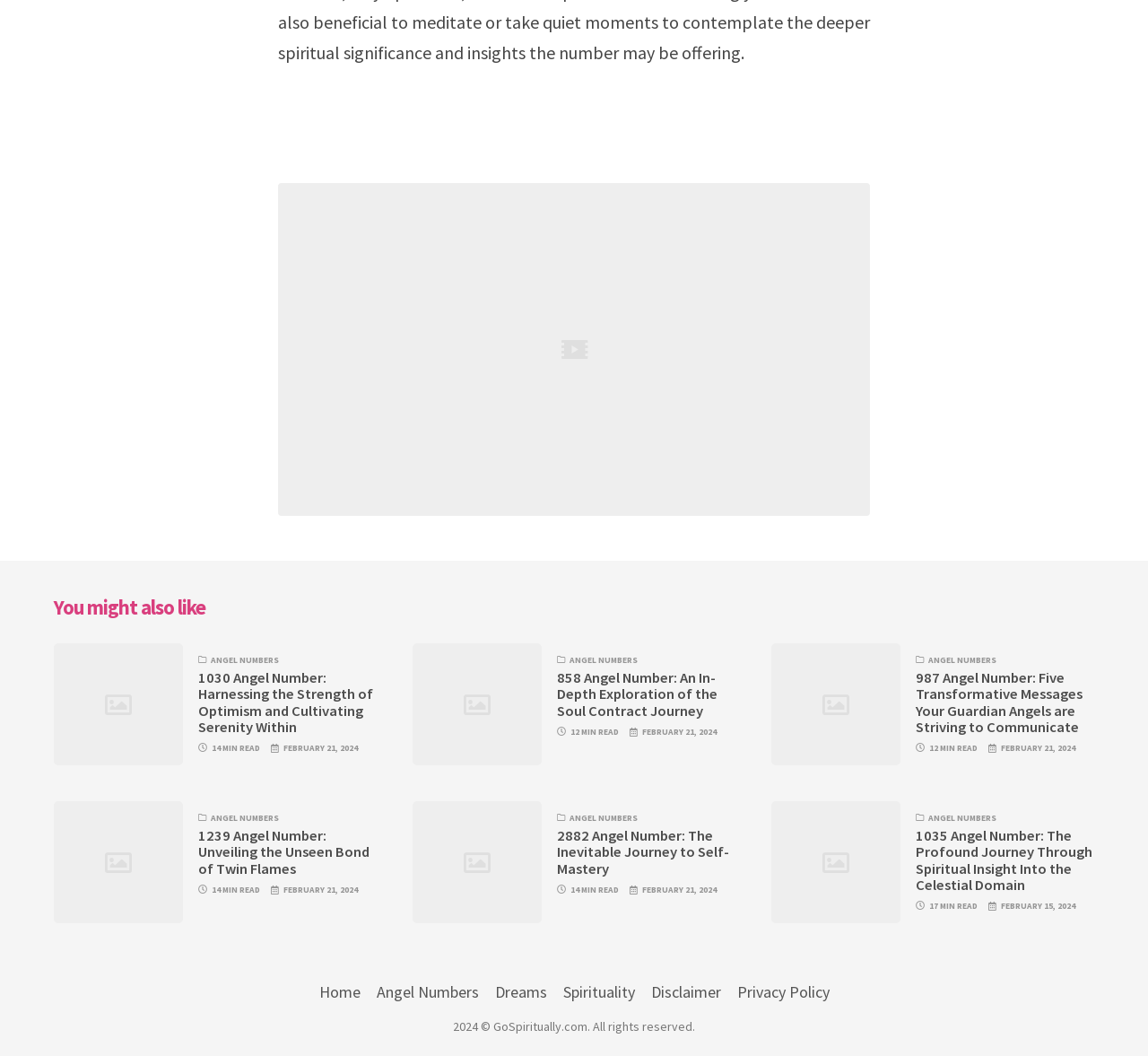Provide the bounding box coordinates for the area that should be clicked to complete the instruction: "click on the 'You might also like' heading".

[0.047, 0.565, 0.953, 0.586]